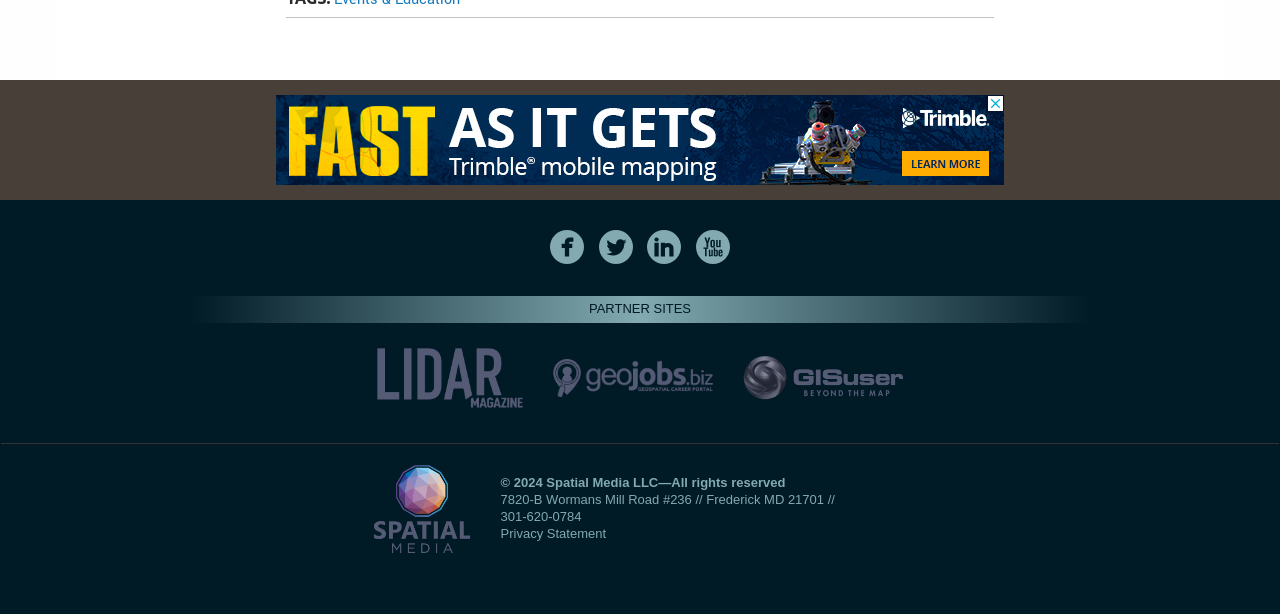Locate the bounding box coordinates of the element that should be clicked to execute the following instruction: "visit LIDAR Magazine".

[0.295, 0.599, 0.408, 0.627]